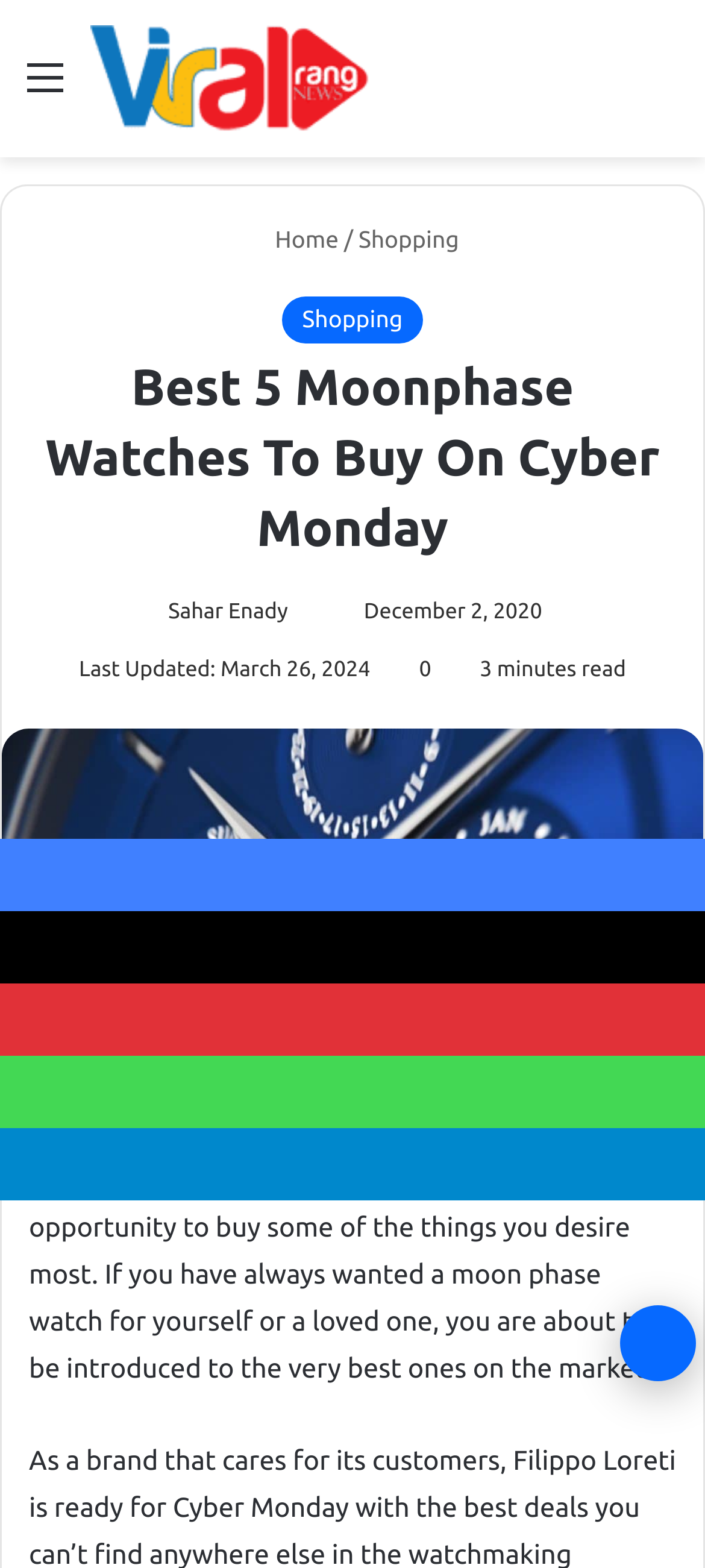What type of watches are discussed in the article?
Could you please answer the question thoroughly and with as much detail as possible?

The type of watches discussed in the article can be inferred from the heading and the introductory text, which mentions 'moon phase watch'.